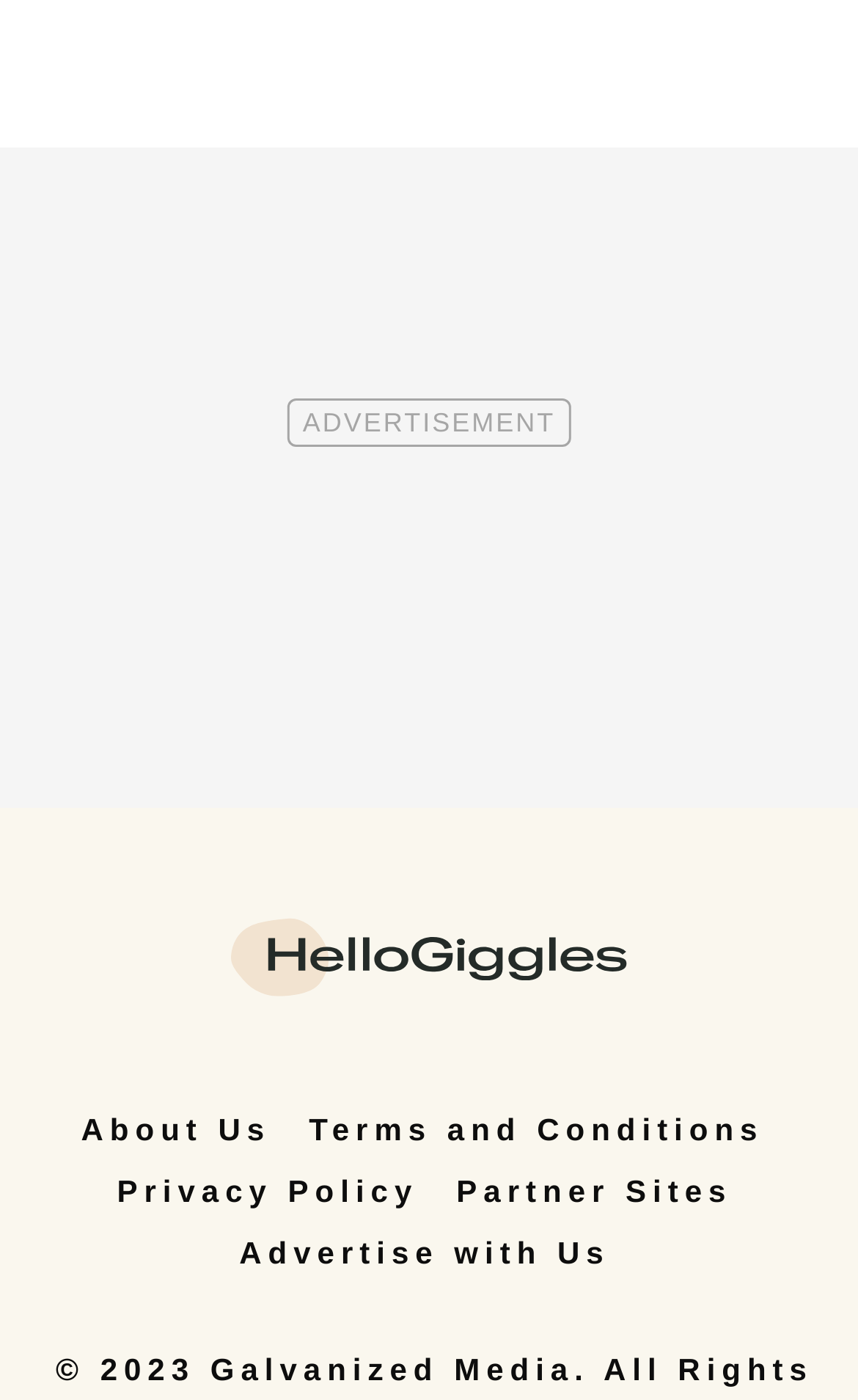Using the provided description: "Terms and Conditions", find the bounding box coordinates of the corresponding UI element. The output should be four float numbers between 0 and 1, in the format [left, top, right, bottom].

[0.355, 0.785, 0.903, 0.829]